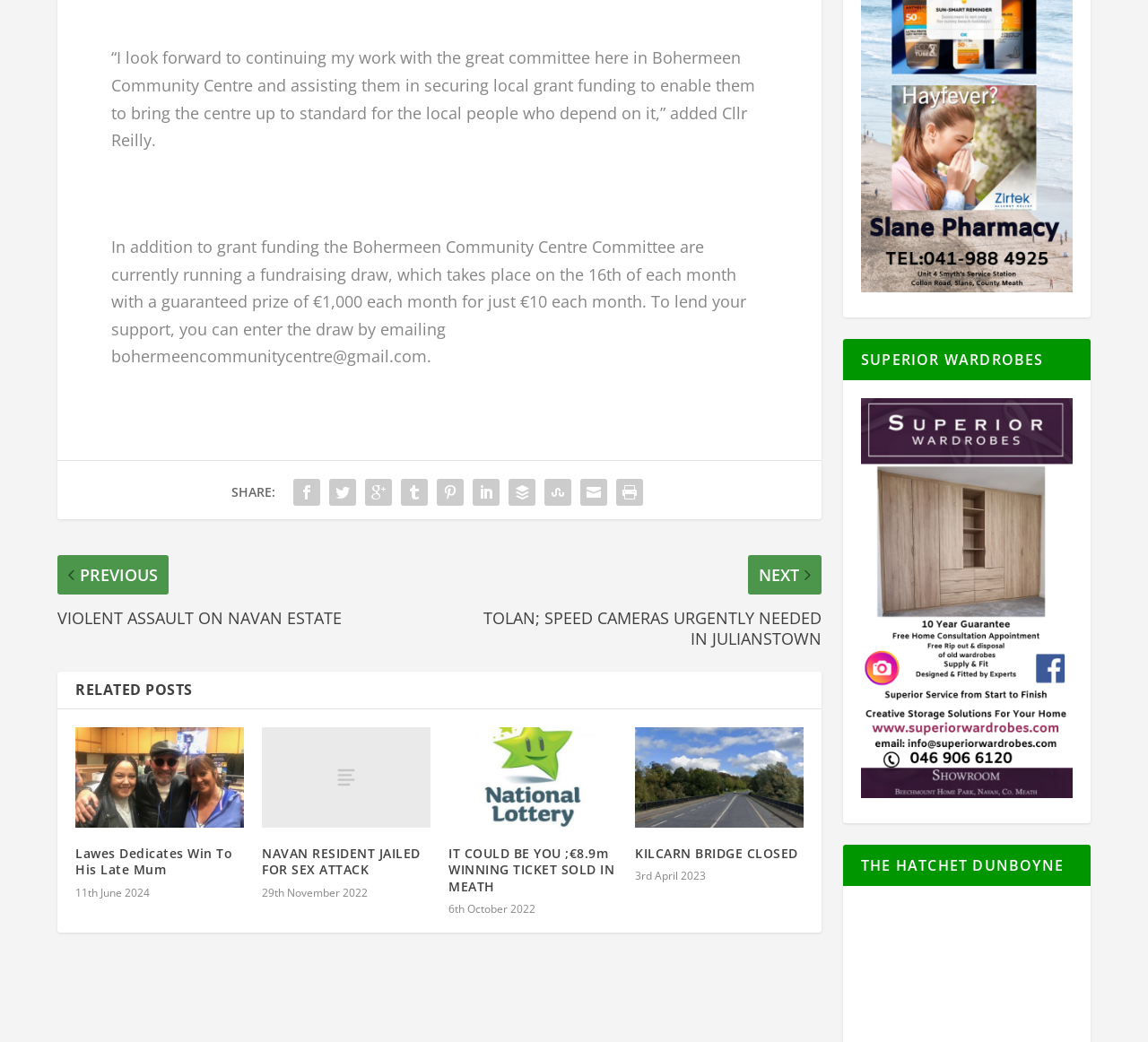Refer to the image and answer the question with as much detail as possible: How many related posts are shown on the webpage?

The answer can be found by counting the number of links and images under the 'RELATED POSTS' heading, which are 5 in total.